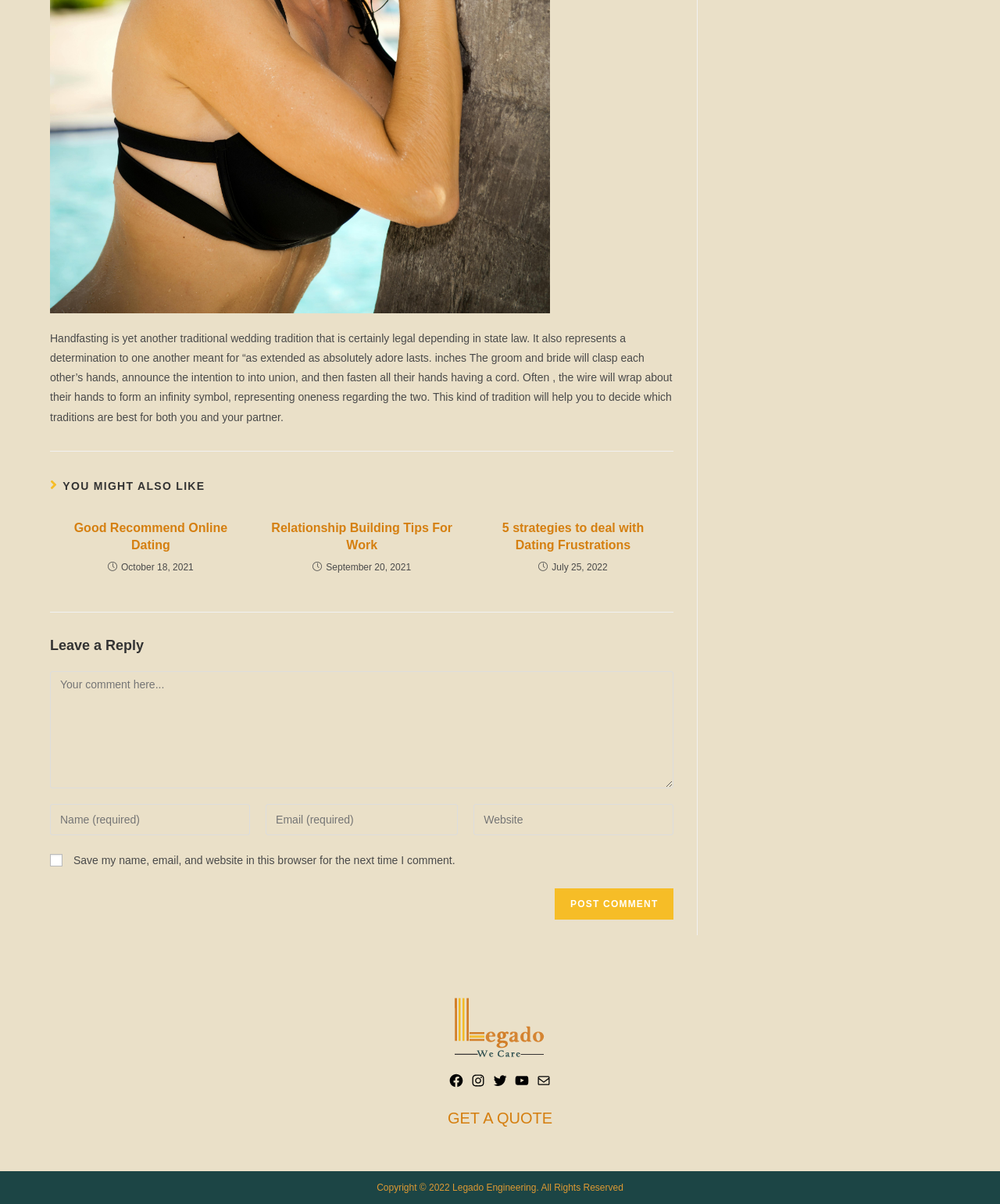Using details from the image, please answer the following question comprehensively:
What is the purpose of the comment section?

The comment section is provided at the bottom of the webpage, which includes fields to enter name, email, and website URL, and a button to post the comment. This suggests that the purpose of the comment section is to allow users to leave a reply or share their thoughts on the topic discussed on the webpage.